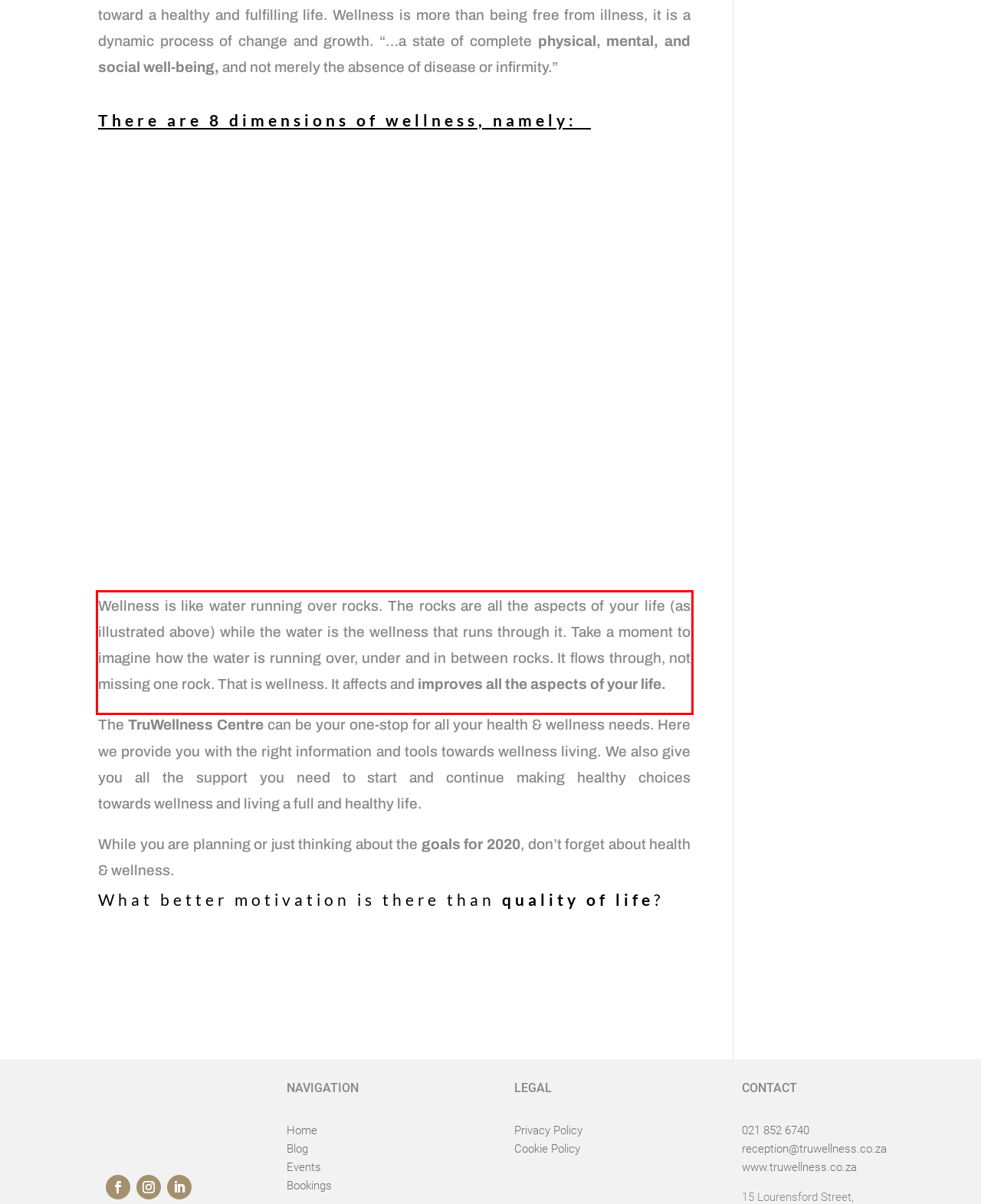Please perform OCR on the UI element surrounded by the red bounding box in the given webpage screenshot and extract its text content.

Wellness is like water running over rocks. The rocks are all the aspects of your life (as illustrated above) while the water is the wellness that runs through it. Take a moment to imagine how the water is running over, under and in between rocks. It flows through, not missing one rock. That is wellness. It affects and improves all the aspects of your life.